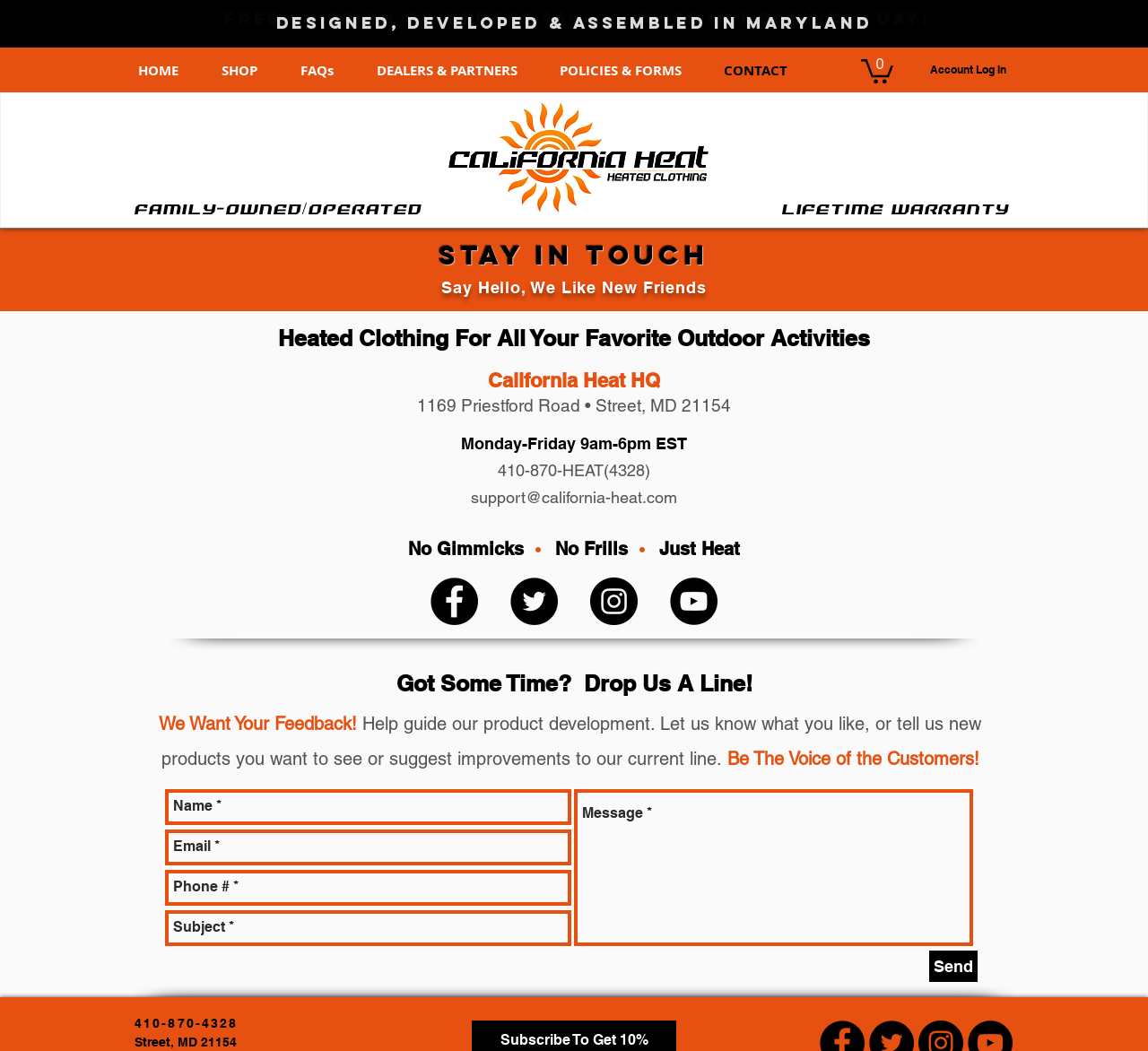Please identify the coordinates of the bounding box for the clickable region that will accomplish this instruction: "Click on the 'Send' button".

[0.809, 0.904, 0.852, 0.934]